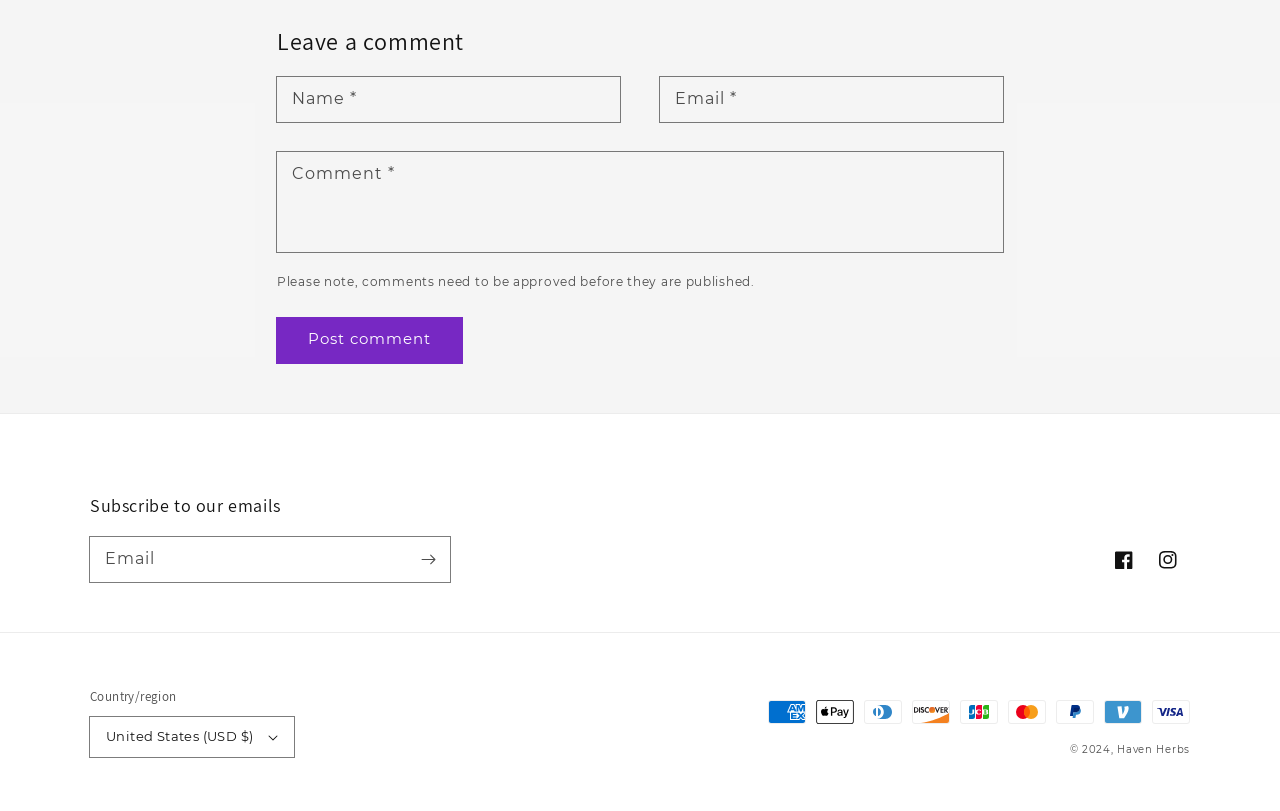Determine the bounding box coordinates of the clickable region to follow the instruction: "Read more about Pathways to Politics".

None